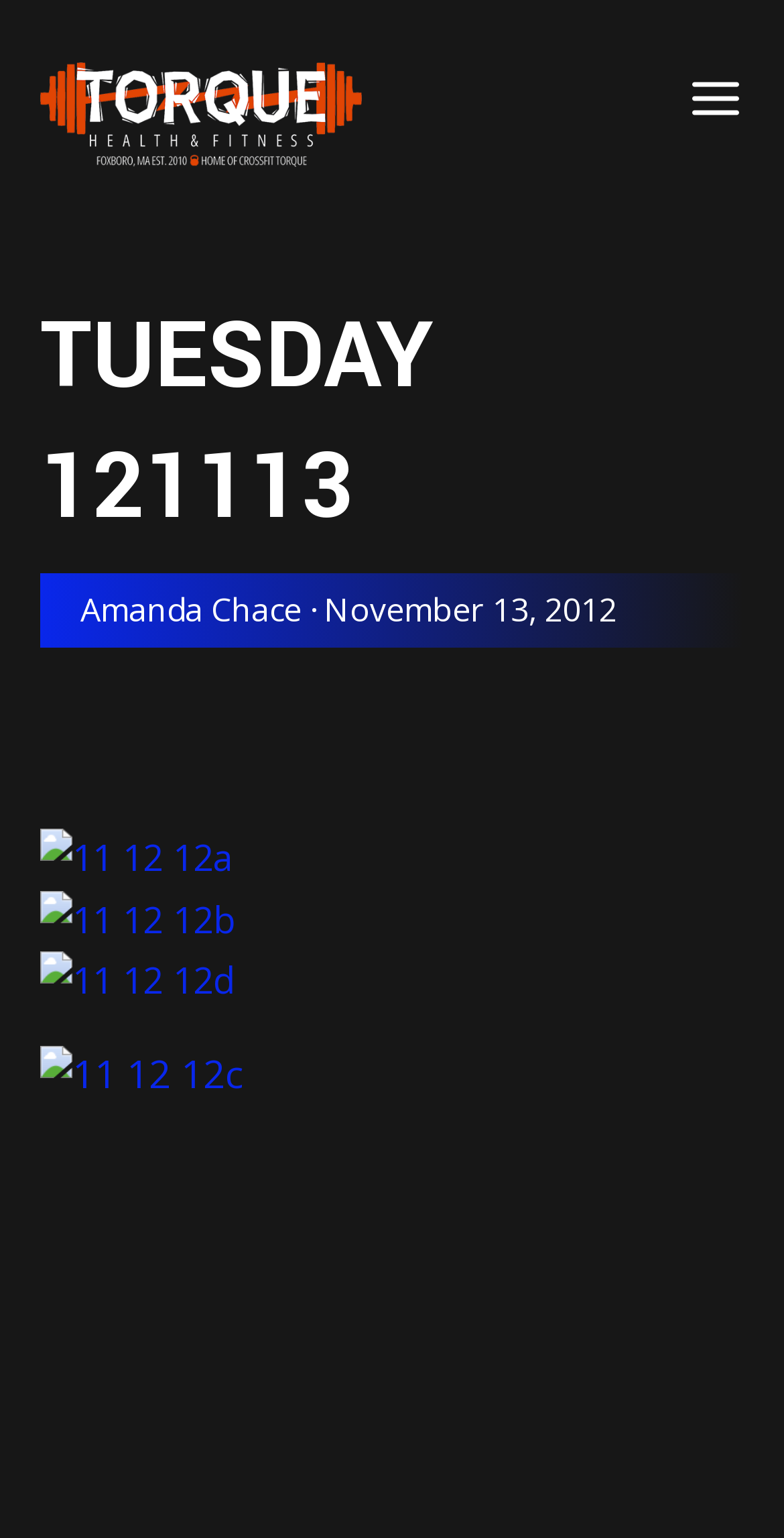Find and provide the bounding box coordinates for the UI element described with: "Main Menu".

[0.877, 0.027, 0.949, 0.101]